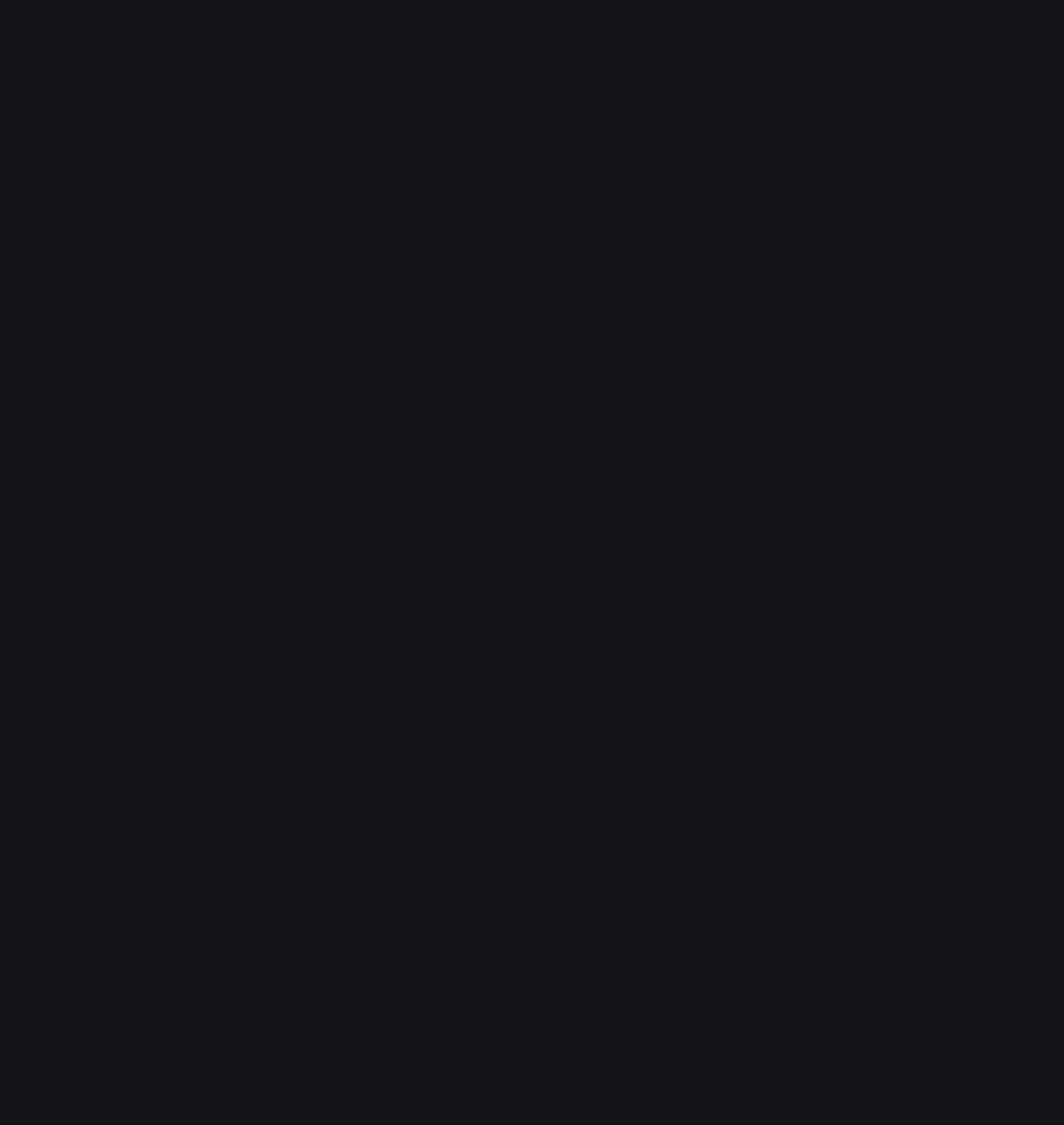Please respond to the question using a single word or phrase:
What is the email address to contact the company?

info@enconiya.com